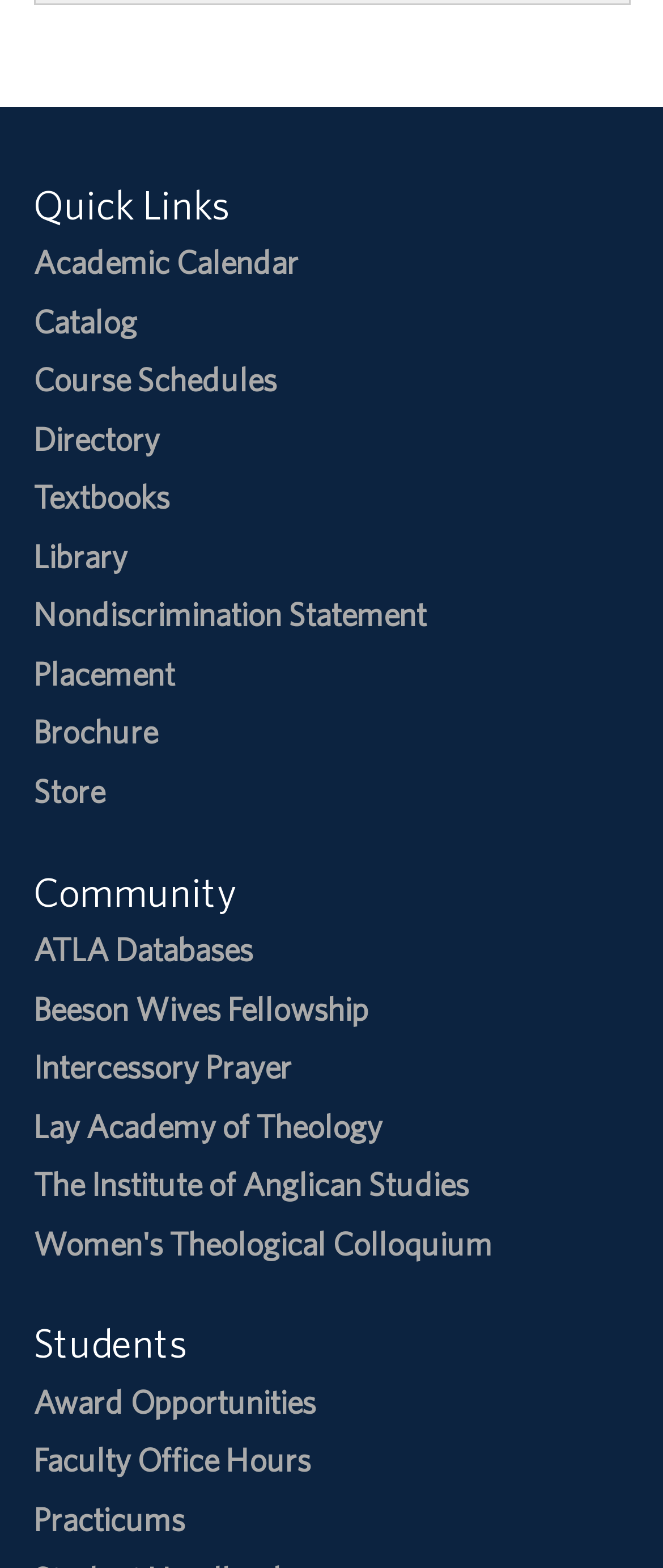Please identify the bounding box coordinates of the element I should click to complete this instruction: 'access the library'. The coordinates should be given as four float numbers between 0 and 1, like this: [left, top, right, bottom].

[0.05, 0.343, 0.191, 0.367]